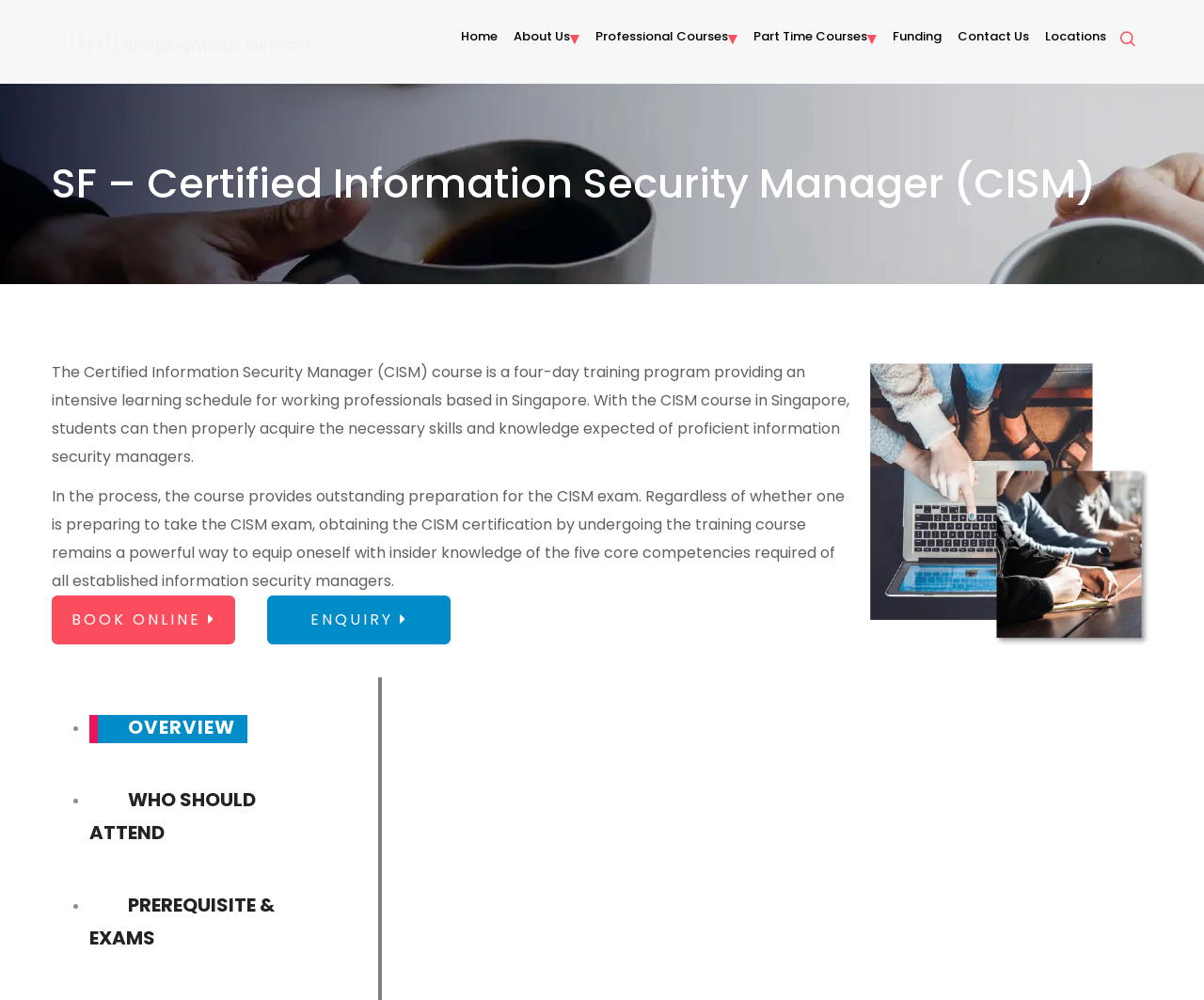Given the description "Business", determine the bounding box of the corresponding UI element.

None